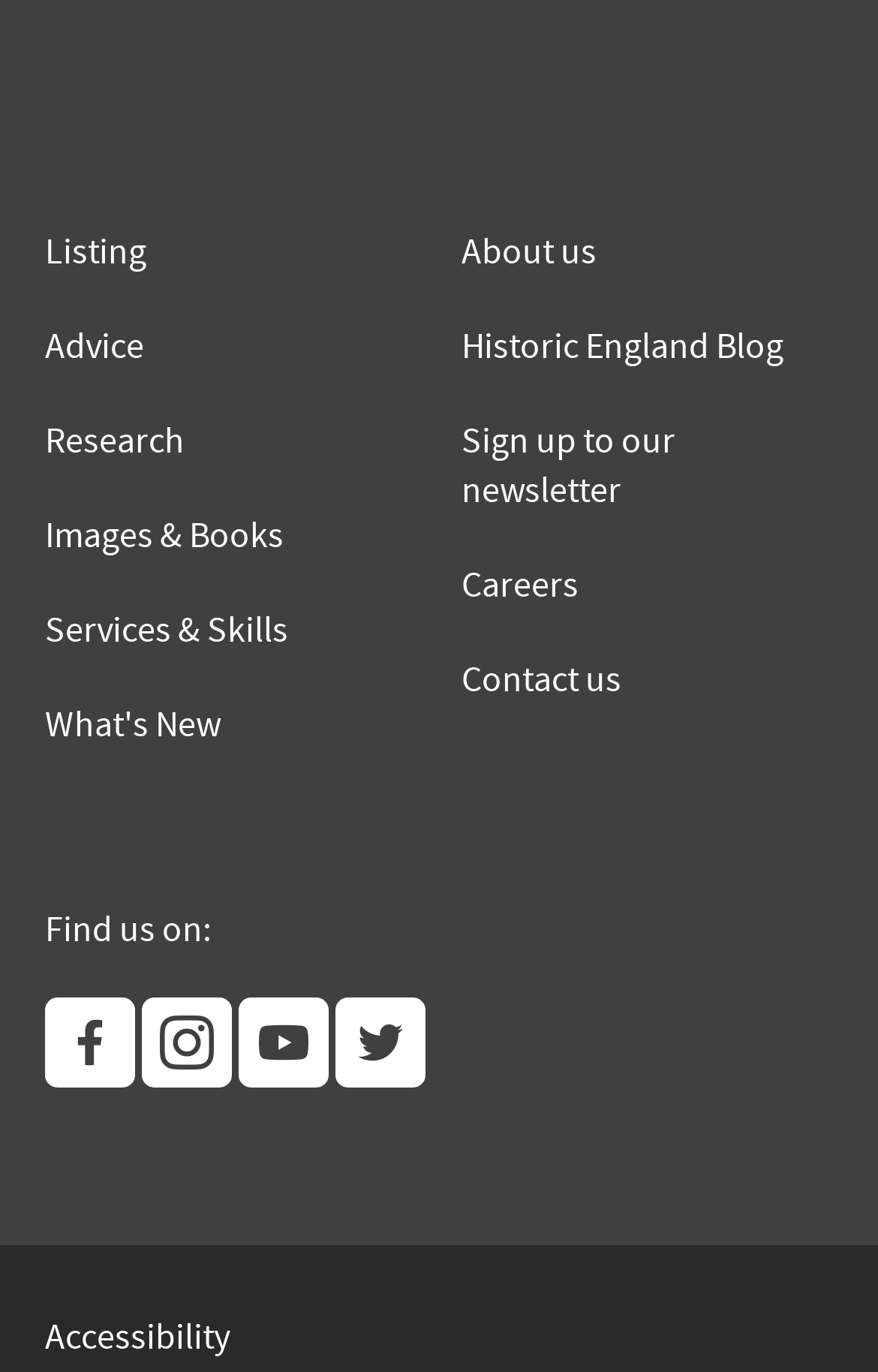Can you determine the bounding box coordinates of the area that needs to be clicked to fulfill the following instruction: "Follow us on Facebook"?

[0.051, 0.728, 0.154, 0.793]